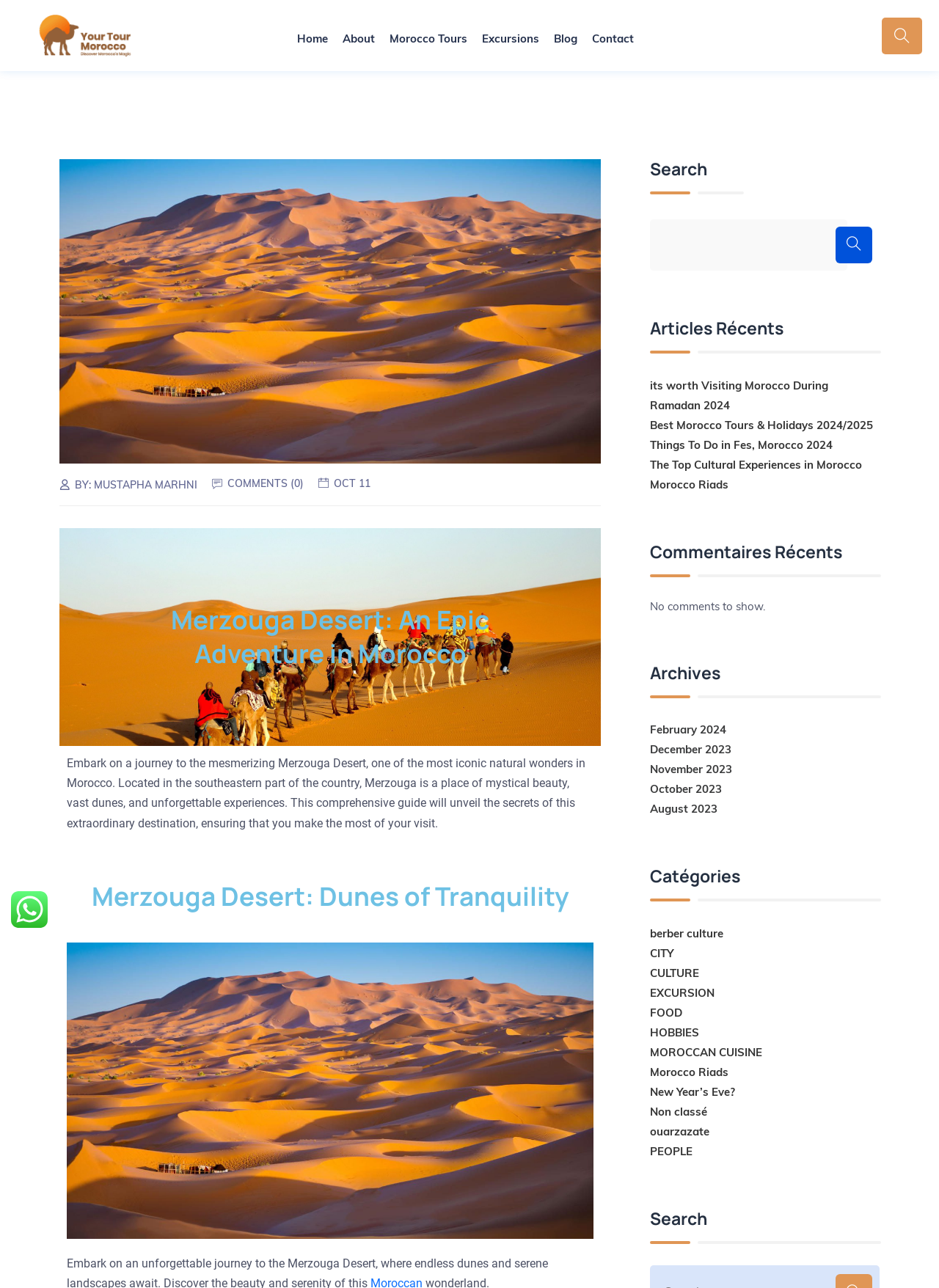Based on the element description October 2023, identify the bounding box coordinates for the UI element. The coordinates should be in the format (top-left x, top-left y, bottom-right x, bottom-right y) and within the 0 to 1 range.

[0.692, 0.607, 0.769, 0.618]